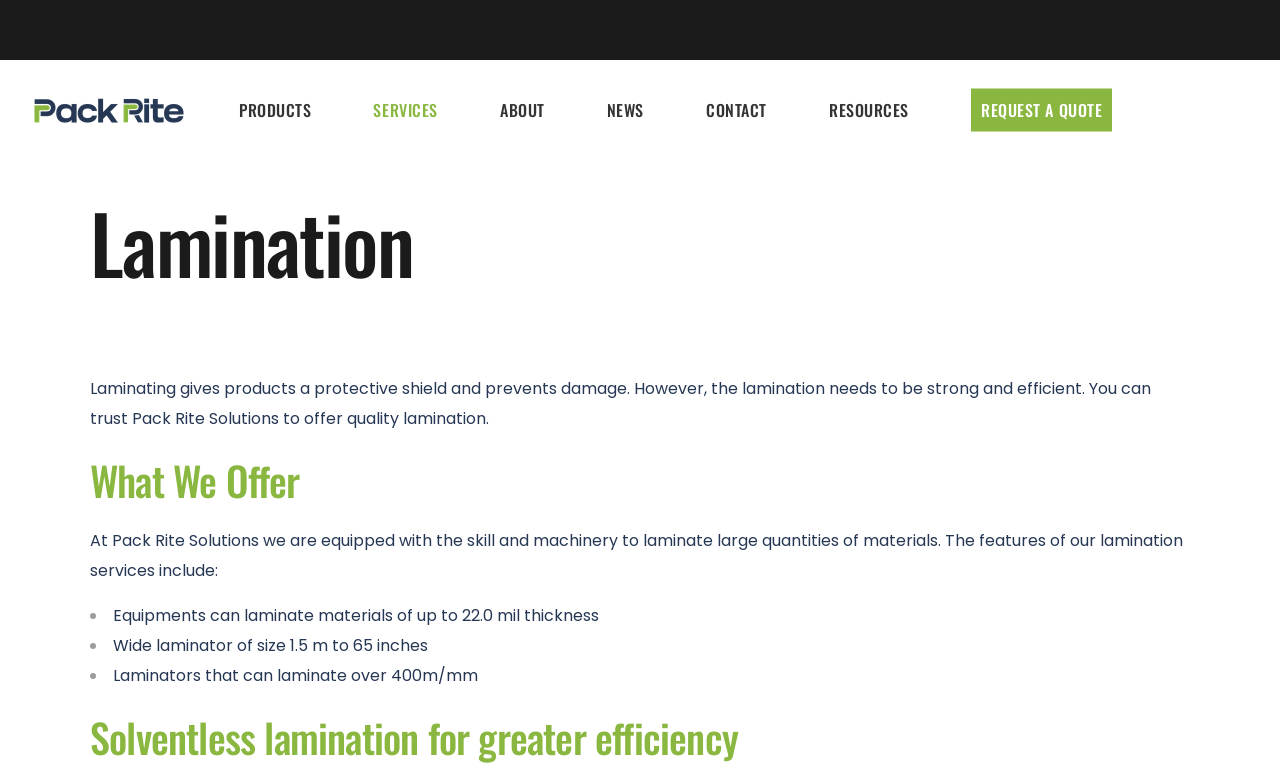Calculate the bounding box coordinates of the UI element given the description: "camping holidays in Cornwall".

None